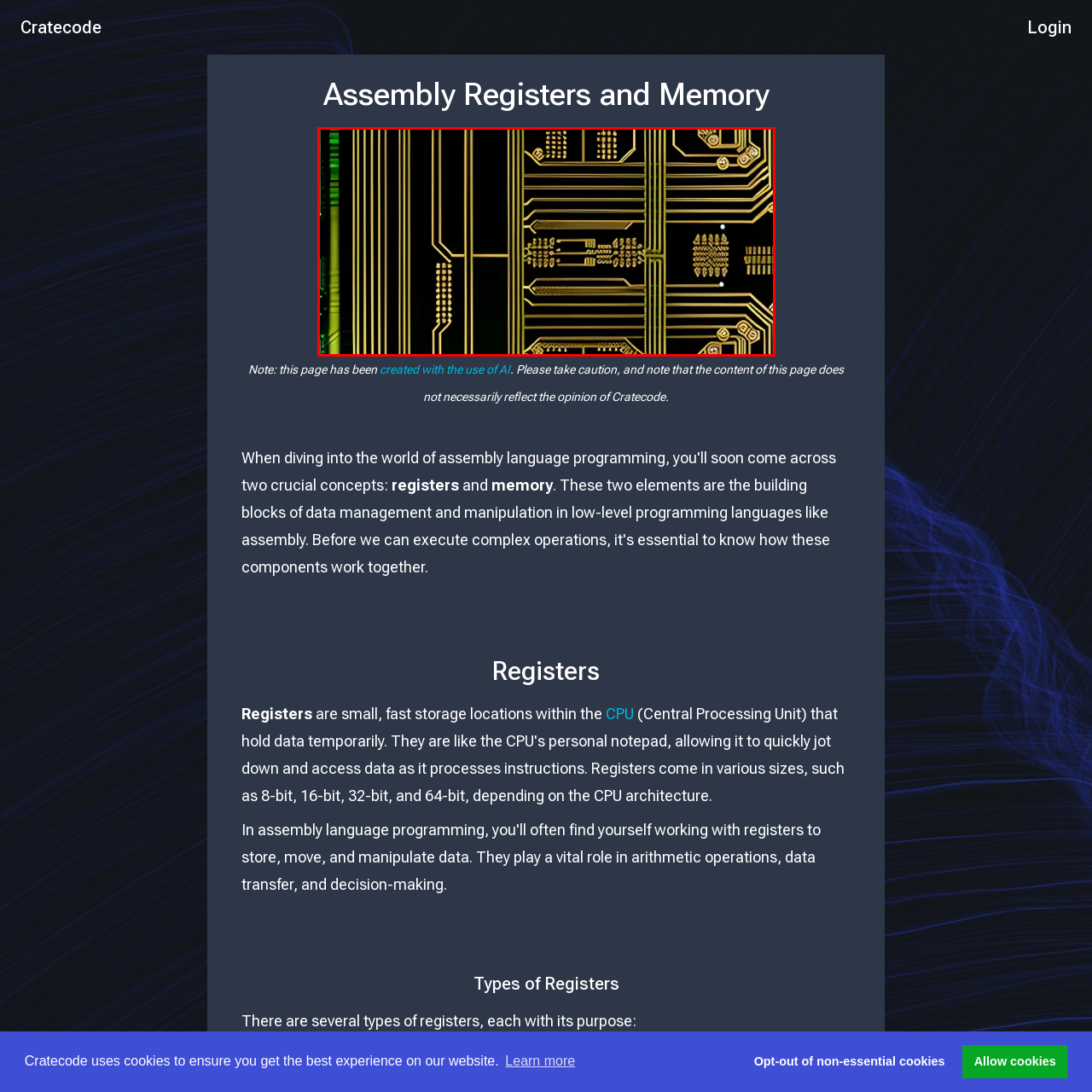View the image inside the red-bordered box and answer the given question using a single word or phrase:
What is the aesthetic of the electronic hardware?

Merges functionality with artistry